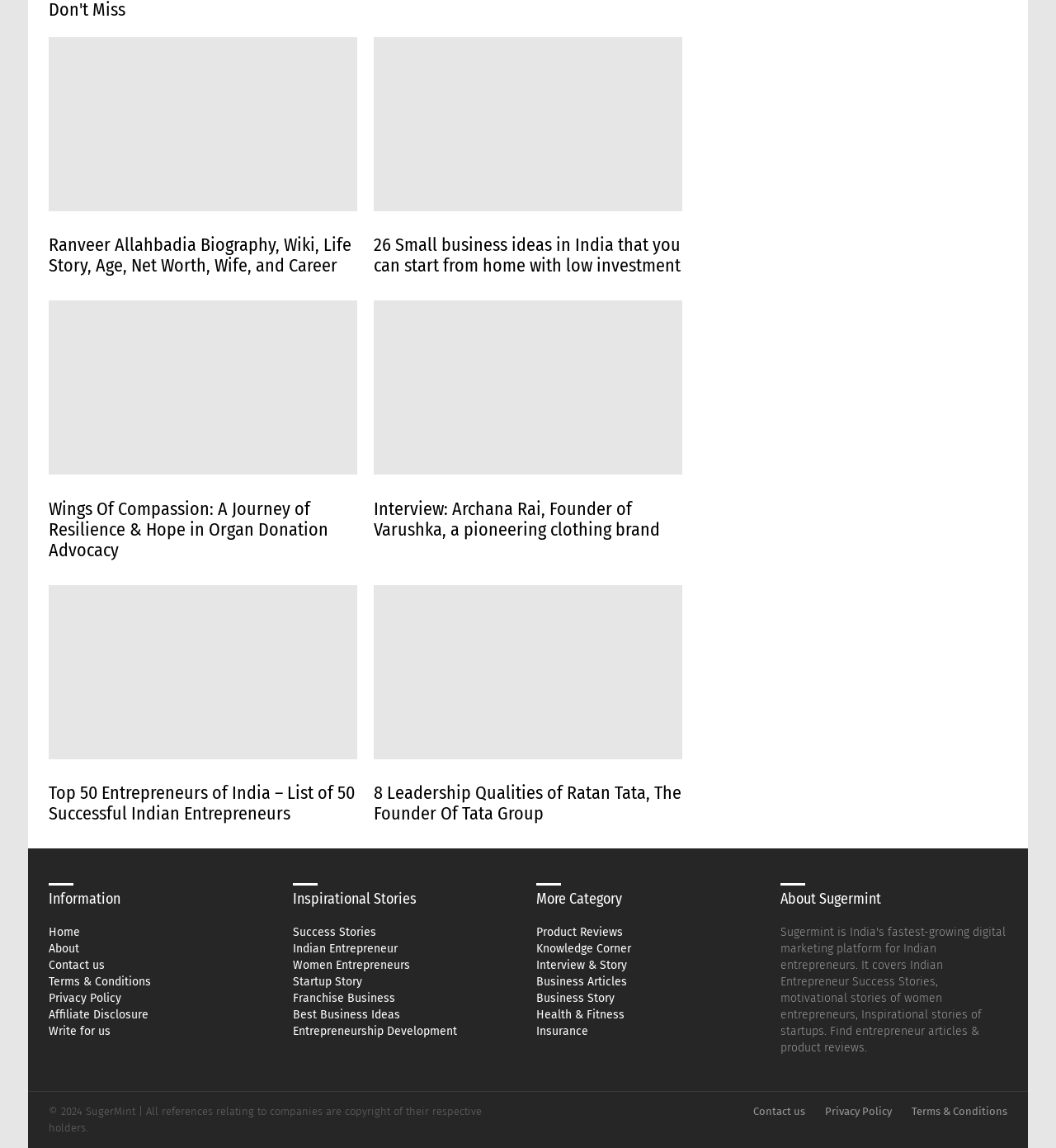Determine the bounding box coordinates for the area that should be clicked to carry out the following instruction: "Click on Ranveer Allahbadia's biography".

[0.046, 0.192, 0.338, 0.24]